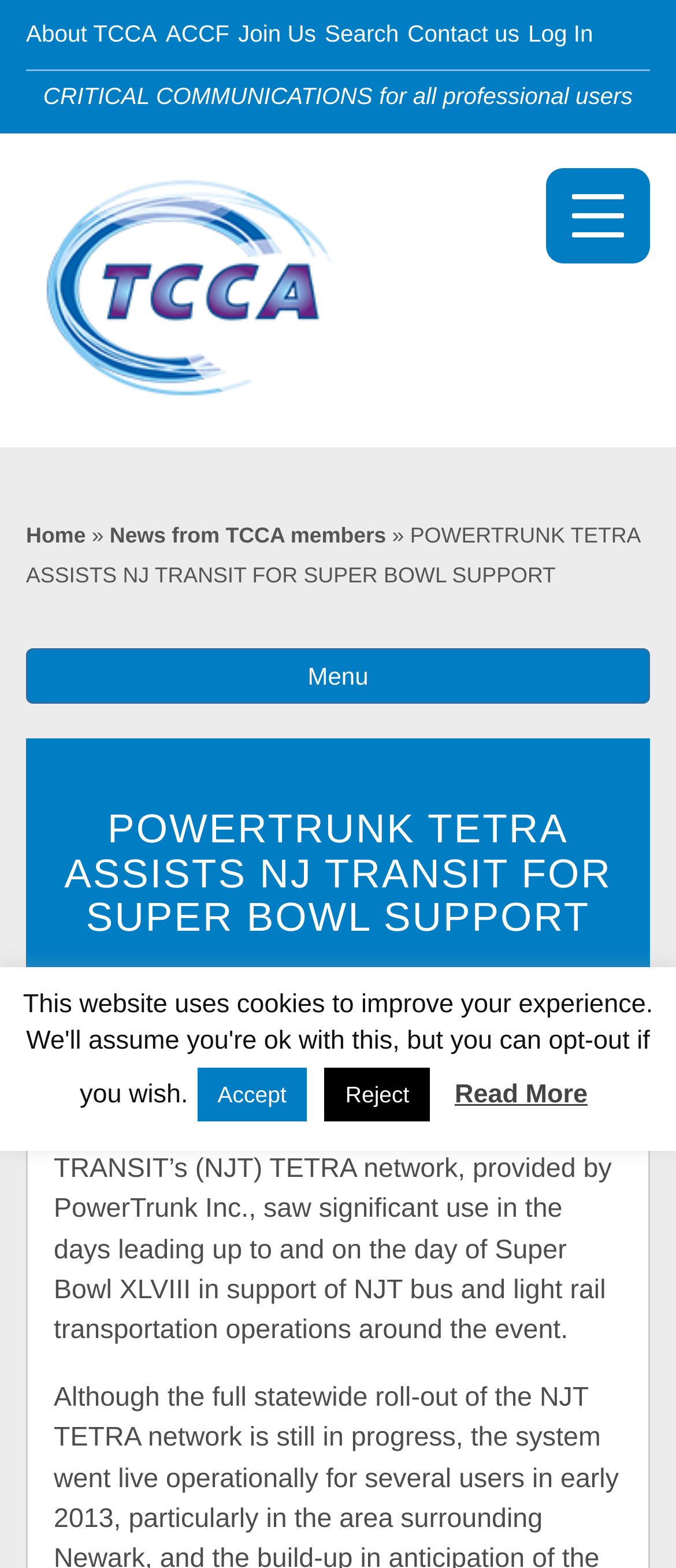Locate the bounding box coordinates of the element that needs to be clicked to carry out the instruction: "Read the article about eco-friendly kitchens". The coordinates should be given as four float numbers ranging from 0 to 1, i.e., [left, top, right, bottom].

None